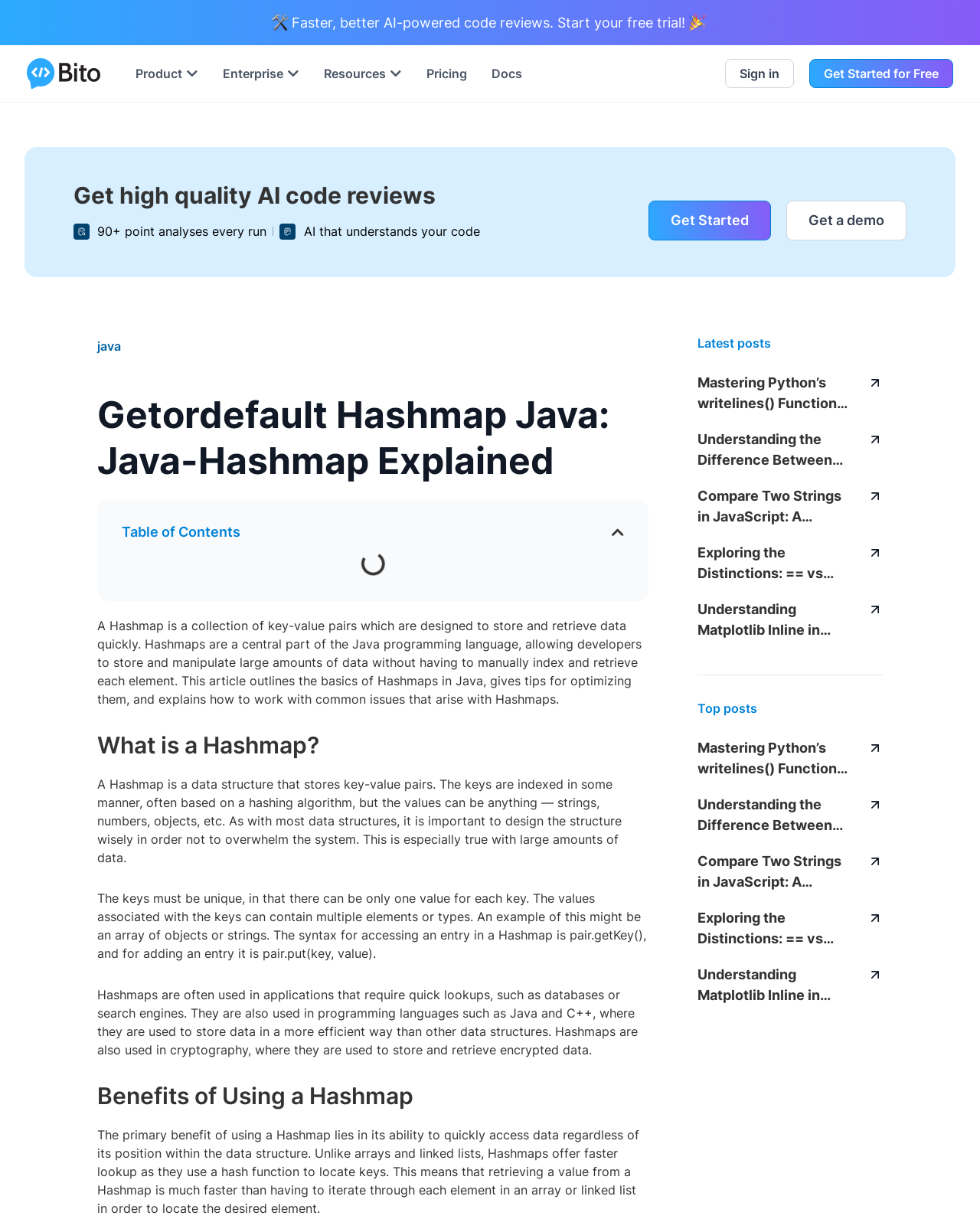Could you provide the bounding box coordinates for the portion of the screen to click to complete this instruction: "Click on the 'Get Started for Free' button"?

[0.826, 0.048, 0.973, 0.072]